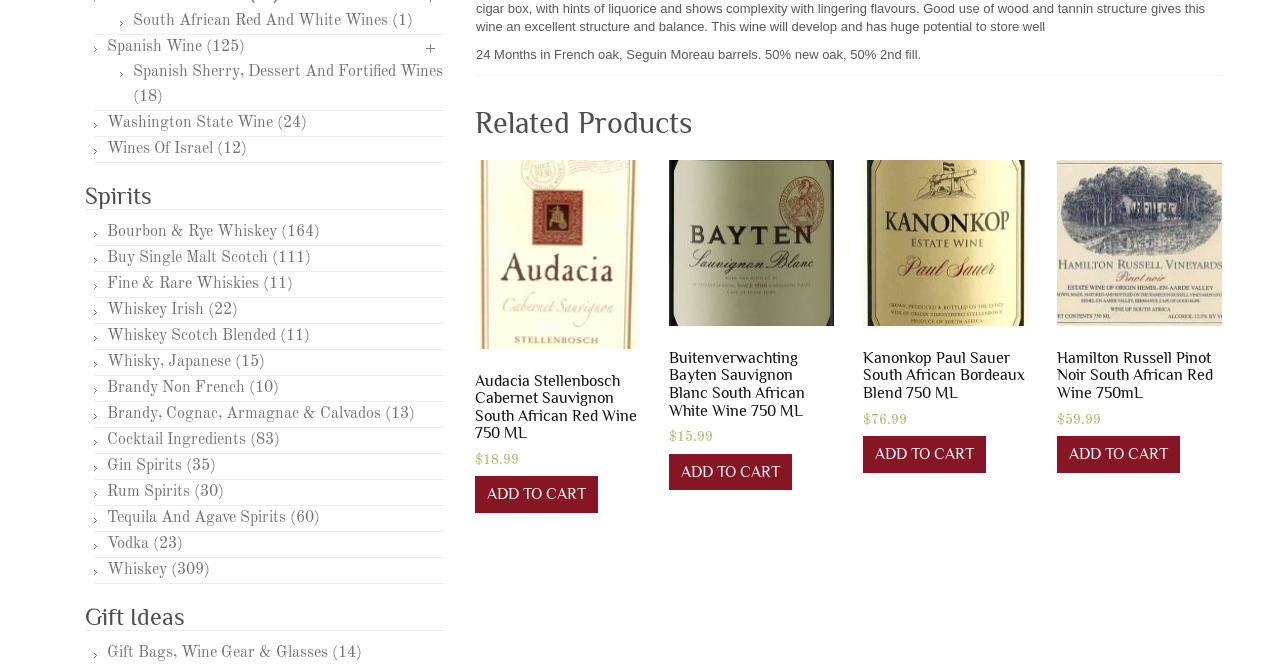What is the category of 'Gift Bags, Wine Gear & Glasses'?
Refer to the image and respond with a one-word or short-phrase answer.

Gift Ideas